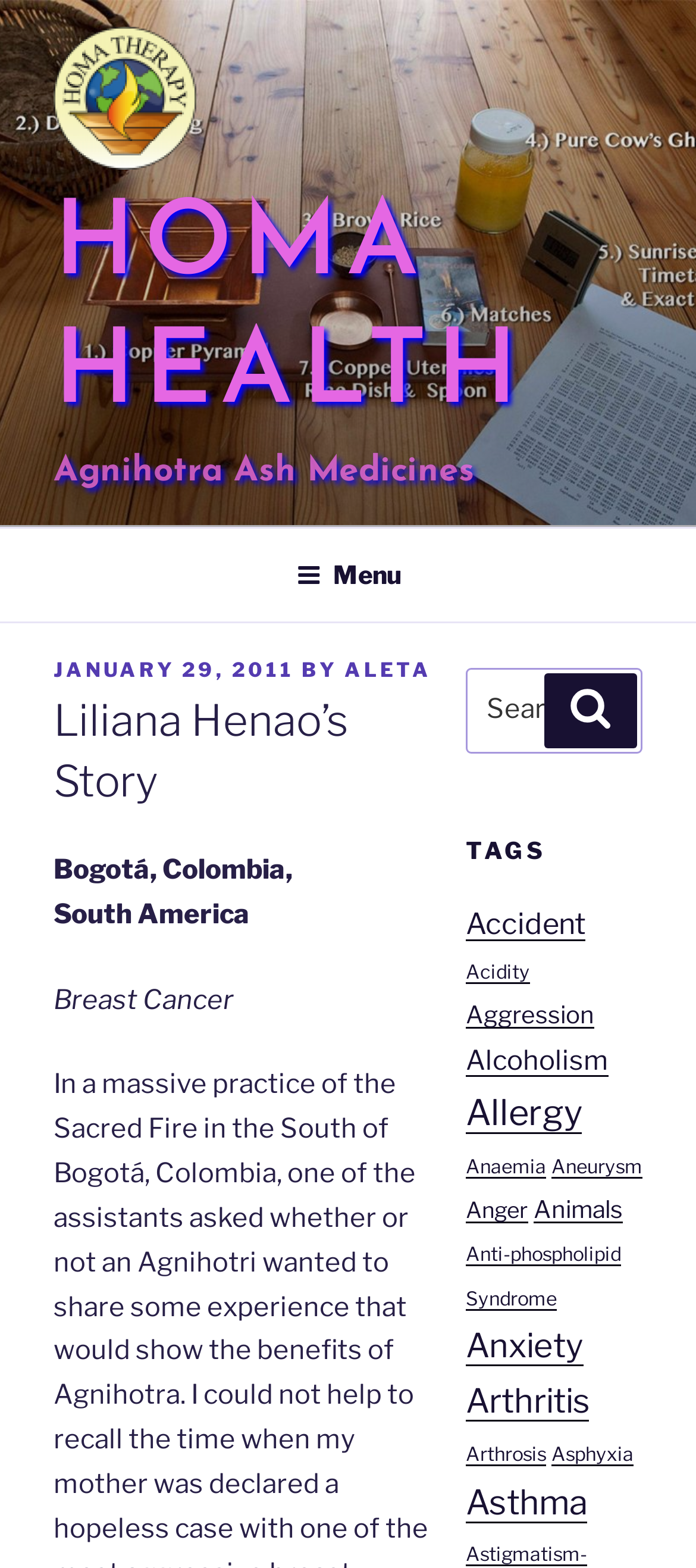Extract the bounding box for the UI element that matches this description: "aria-label="Next Item"".

None